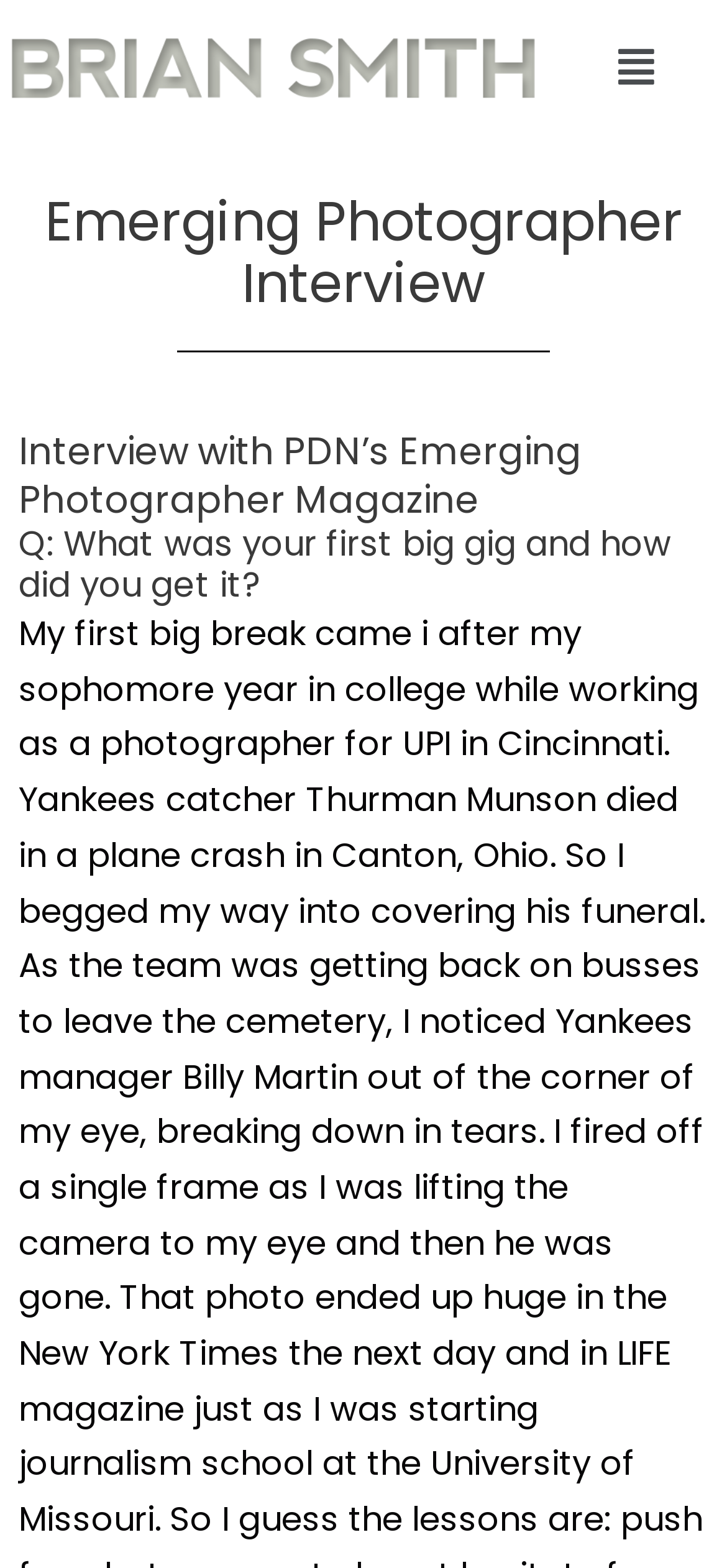Based on the element description, predict the bounding box coordinates (top-left x, top-left y, bottom-right x, bottom-right y) for the UI element in the screenshot: Main Menu

[0.75, 0.026, 1.0, 0.061]